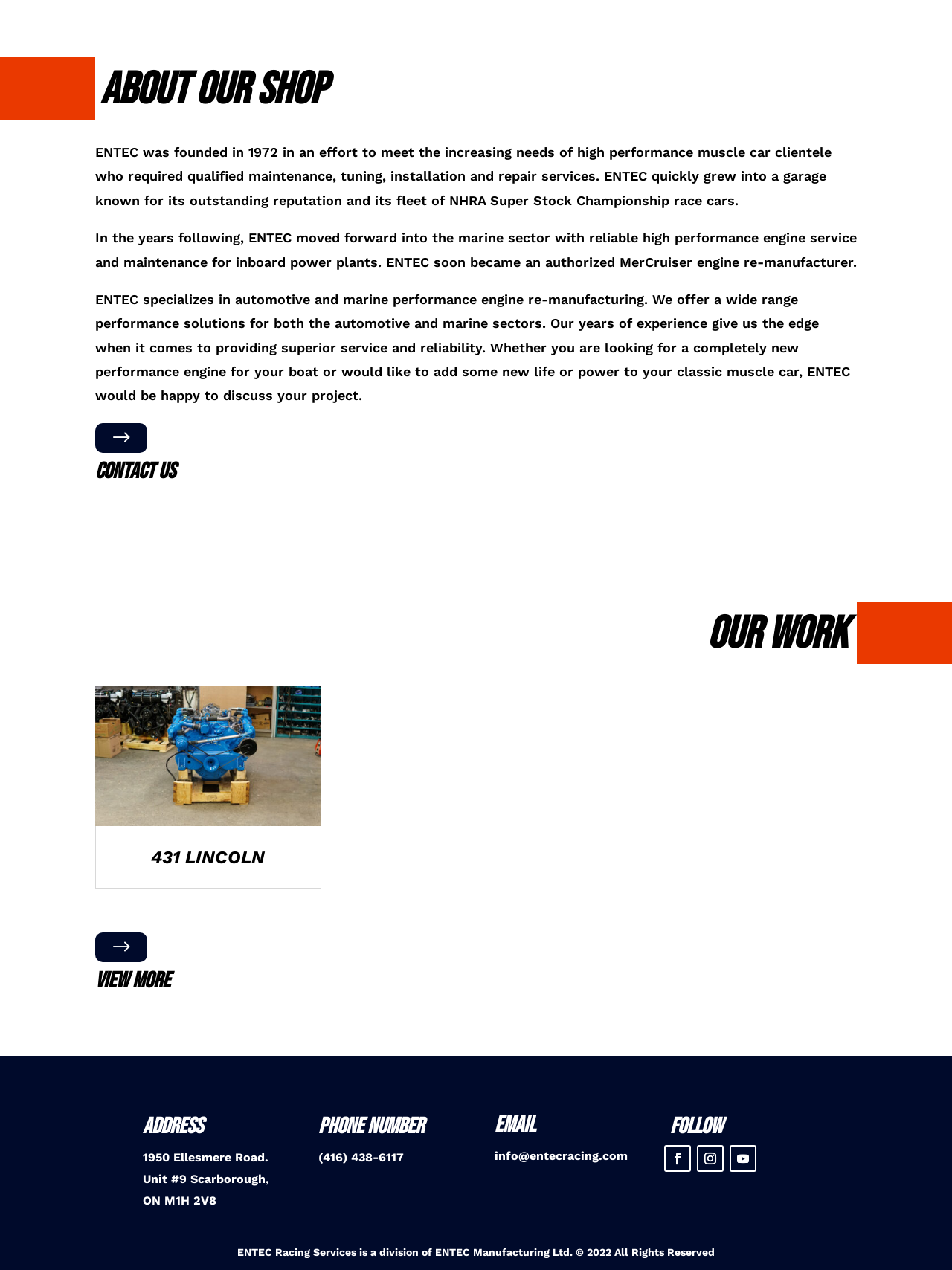Given the description of the UI element: "info@entecracing.com", predict the bounding box coordinates in the form of [left, top, right, bottom], with each value being a float between 0 and 1.

[0.519, 0.905, 0.659, 0.916]